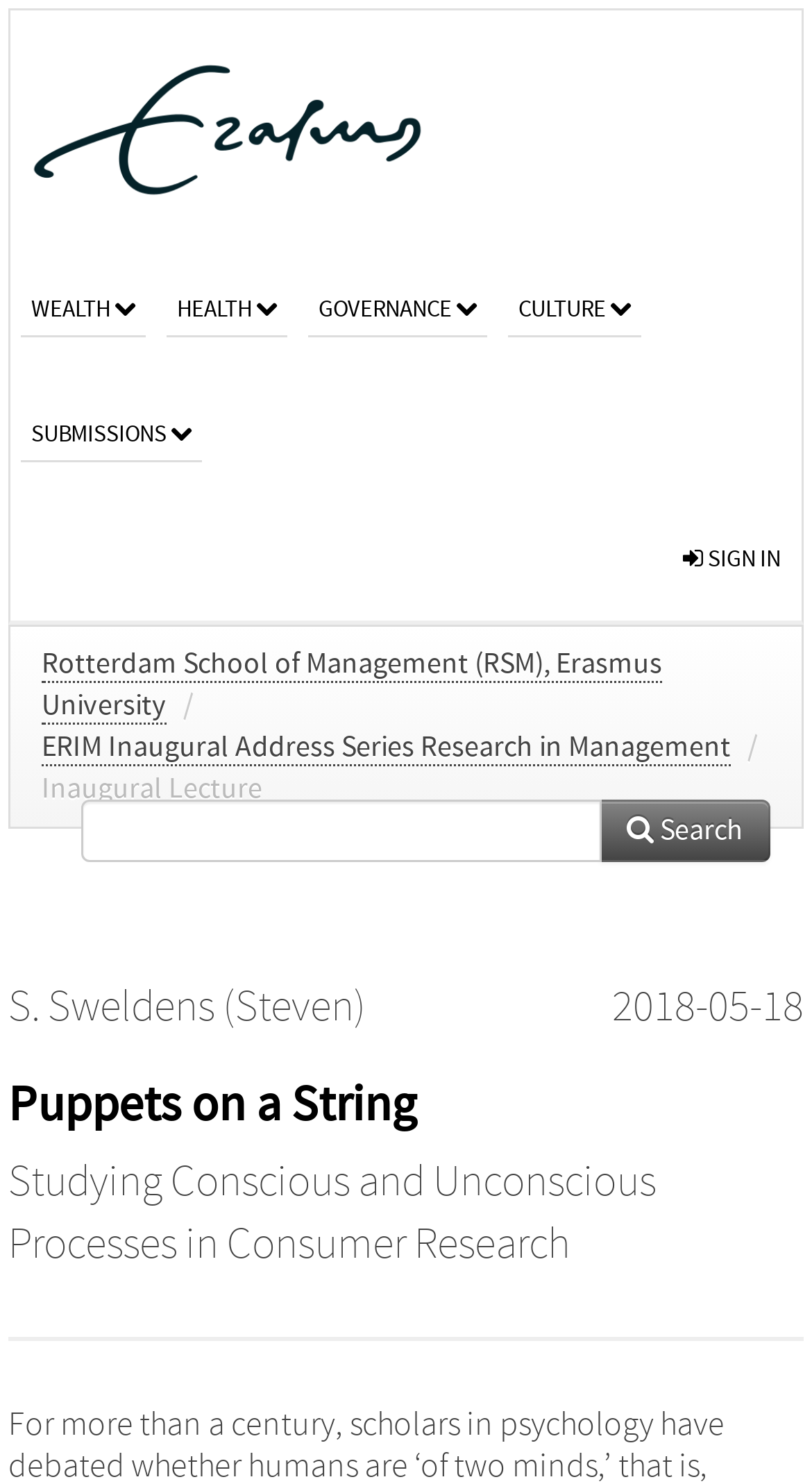When was the article published?
Based on the image, give a concise answer in the form of a single word or short phrase.

2018-05-18